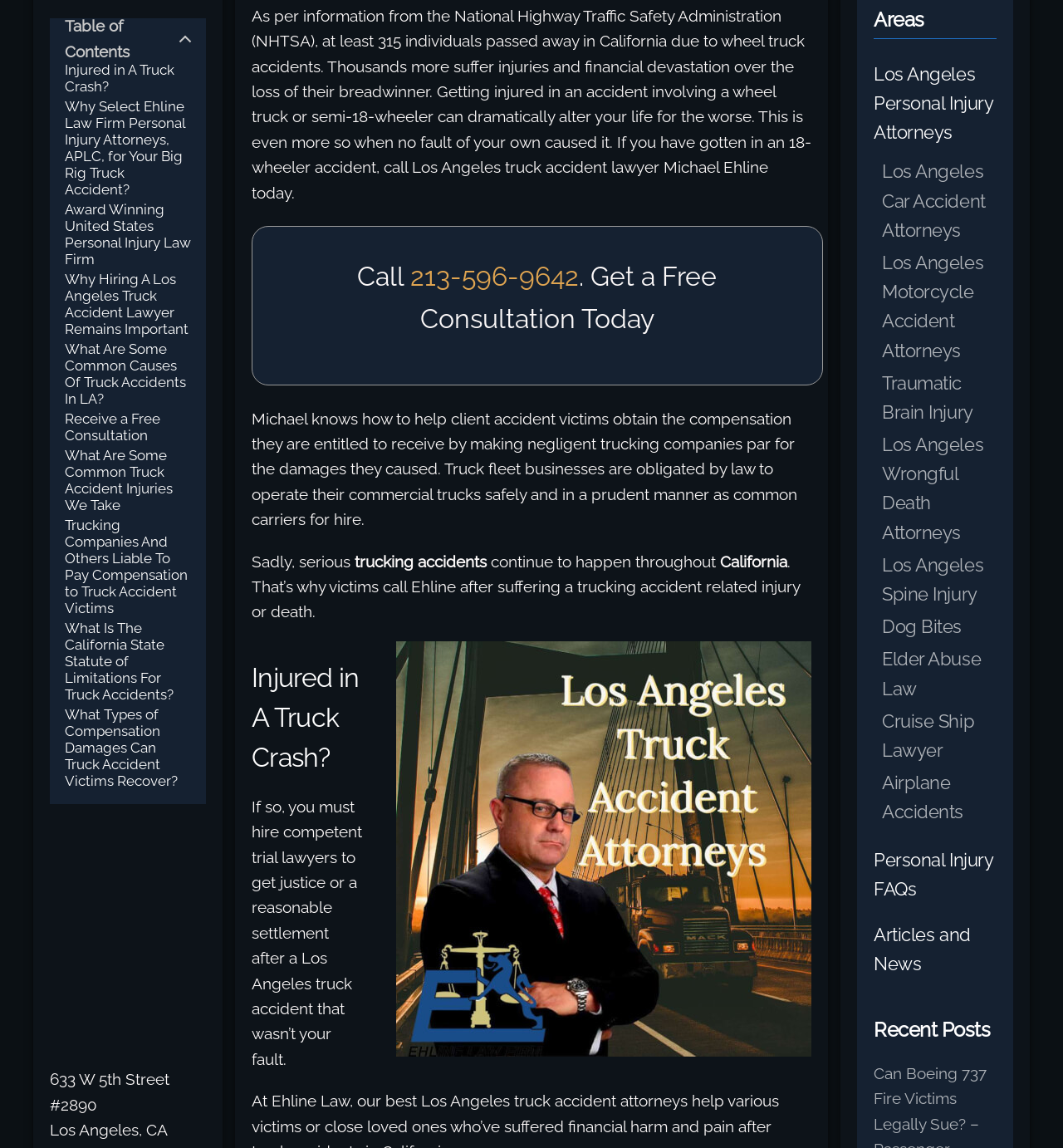What is the name of the lawyer mentioned on the webpage?
Refer to the screenshot and answer in one word or phrase.

Michael Ehline